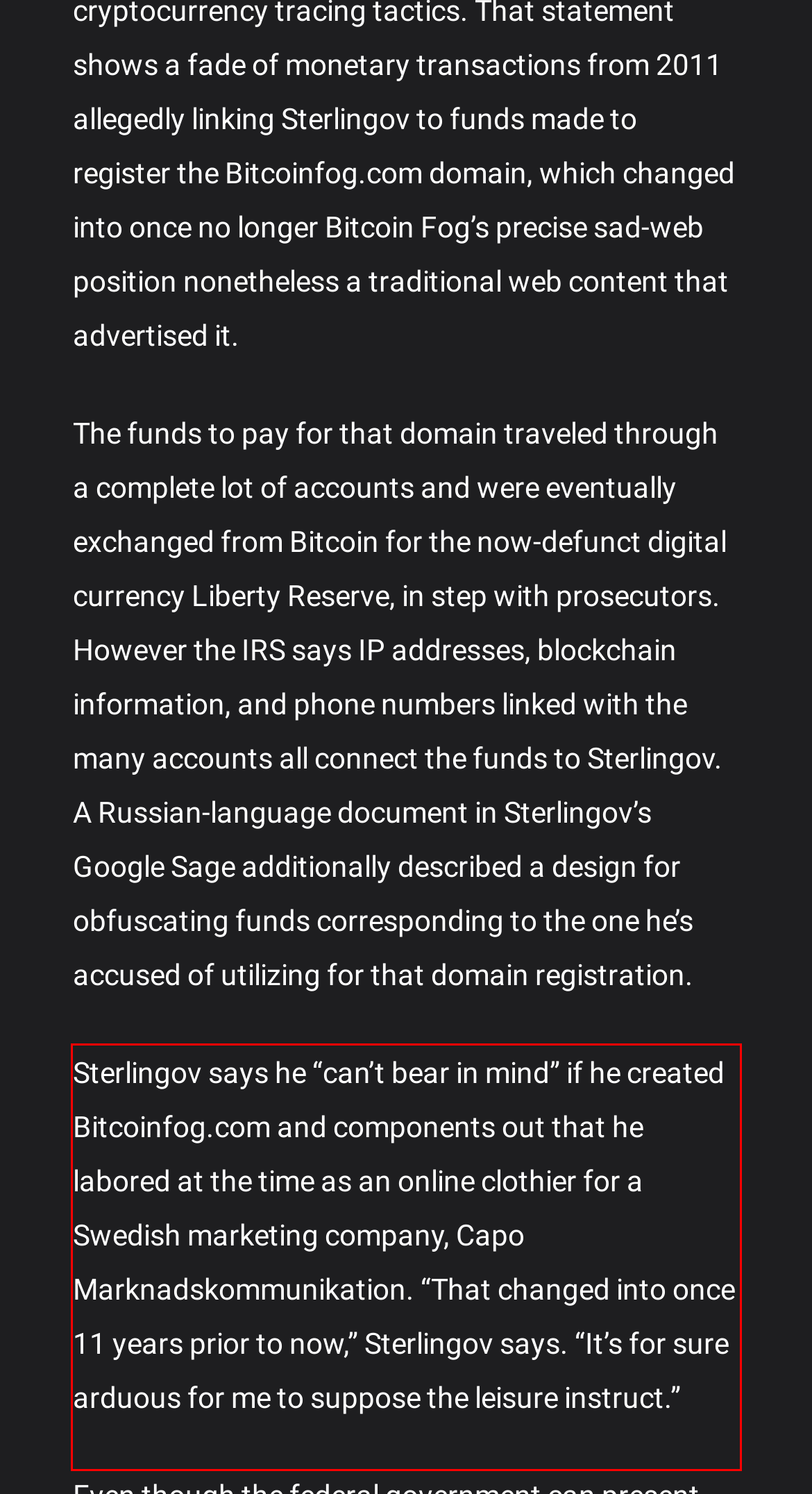Please identify and extract the text content from the UI element encased in a red bounding box on the provided webpage screenshot.

Sterlingov says he “can’t bear in mind” if he created Bitcoinfog.com and components out that he labored at the time as an online clothier for a Swedish marketing company, Capo Marknadskommunikation. “That changed into once 11 years prior to now,” Sterlingov says. “It’s for sure arduous for me to suppose the leisure instruct.”